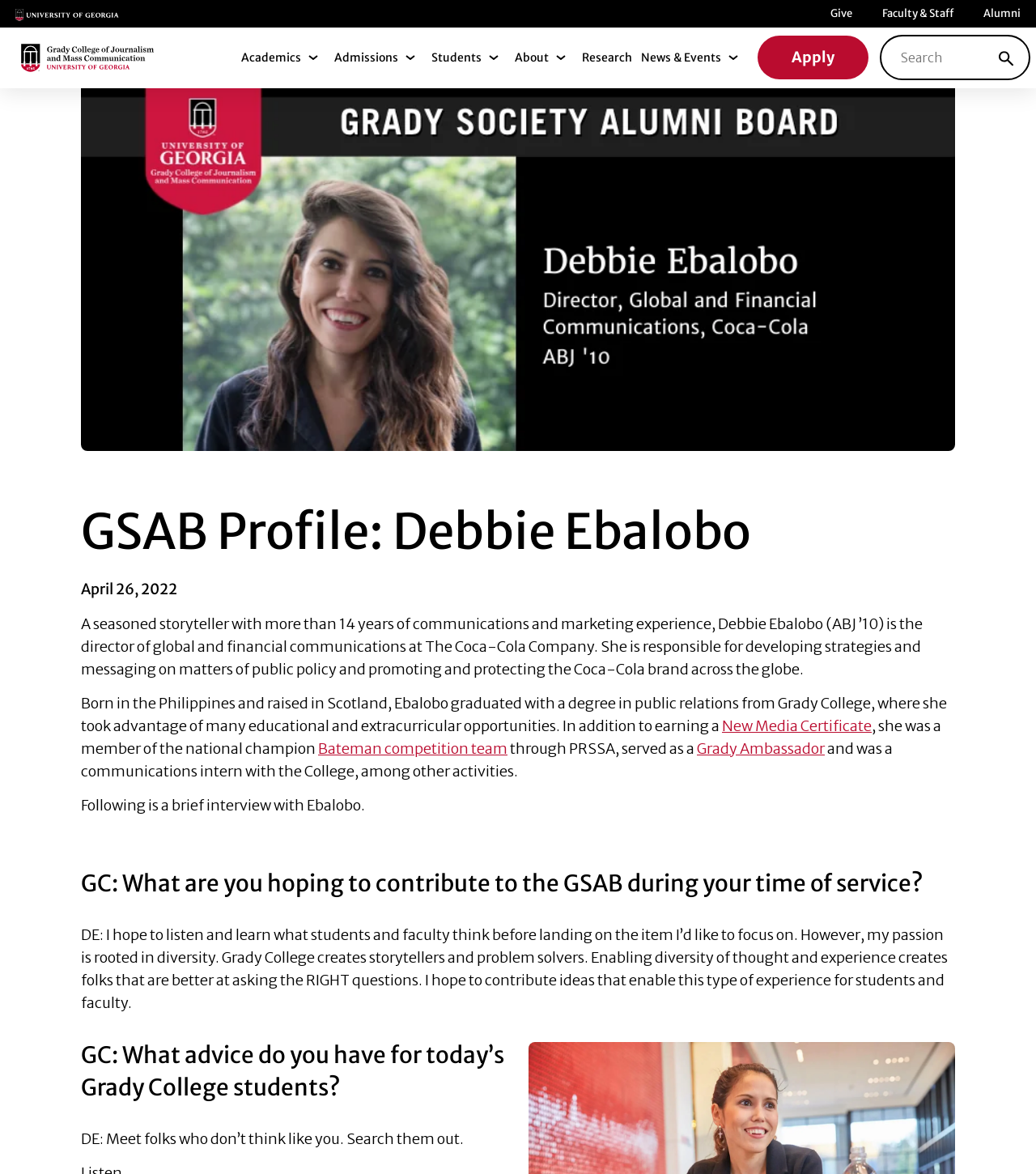Please specify the bounding box coordinates of the region to click in order to perform the following instruction: "Search for something".

[0.849, 0.03, 0.995, 0.068]